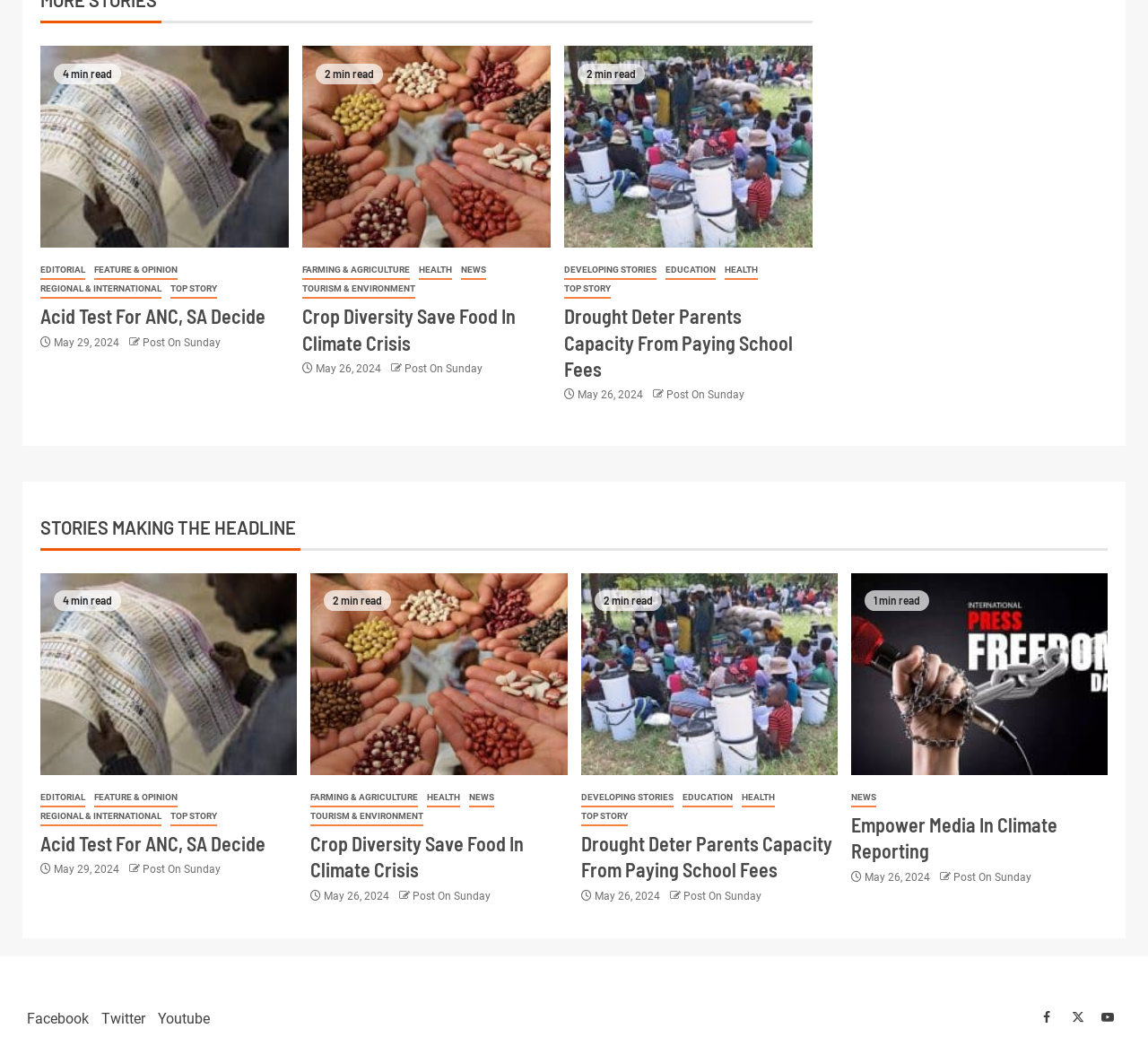Please specify the bounding box coordinates of the clickable region to carry out the following instruction: "Click on the 'EDITORIAL' link". The coordinates should be four float numbers between 0 and 1, in the format [left, top, right, bottom].

[0.035, 0.25, 0.074, 0.268]